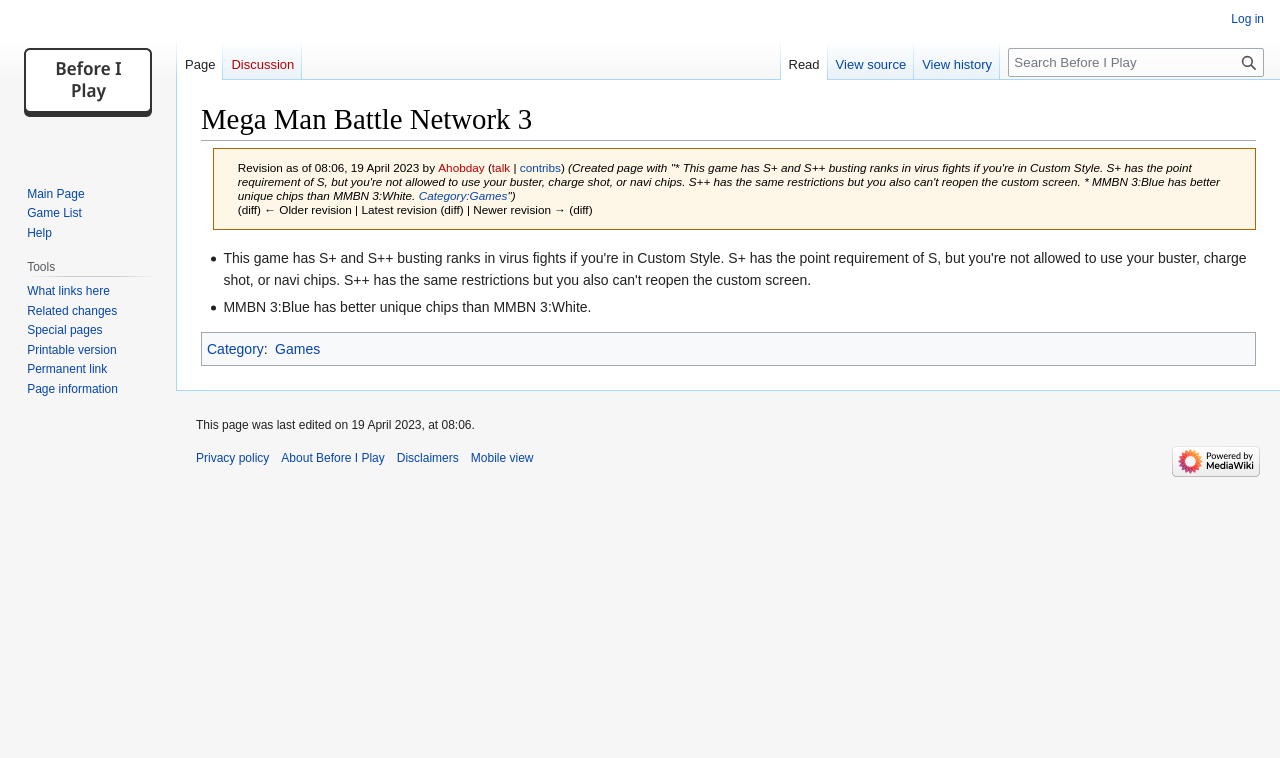Give an in-depth explanation of the webpage layout and content.

The webpage is about Mega Man Battle Network 3, with a focus on the game's details and revisions. At the top, there is a main heading "Mega Man Battle Network 3" followed by a revision history, which includes the date and time of the last edit, the editor's name, and a link to their talk page and contributions.

Below the heading, there is a block of text that describes the game, mentioning S+ and S++ busting ranks in virus fights, and the differences between MMBN 3:Blue and MMBN 3:White in terms of unique chips.

On the left side of the page, there are several navigation menus, including "Personal tools", "Namespaces", "Views", and "Tools". These menus contain links to various pages, such as the login page, page history, and special pages.

On the right side of the page, there is a search bar with a heading "Search" and a button to perform the search. Below the search bar, there are links to visit the main page, game list, and help page.

At the bottom of the page, there is a section with links to the privacy policy, about page, disclaimers, mobile view, and a powered by MediaWiki logo, which is an image.

Throughout the page, there are various links to different pages, including categories, talk pages, and revision histories. The overall layout is organized, with clear headings and concise text.